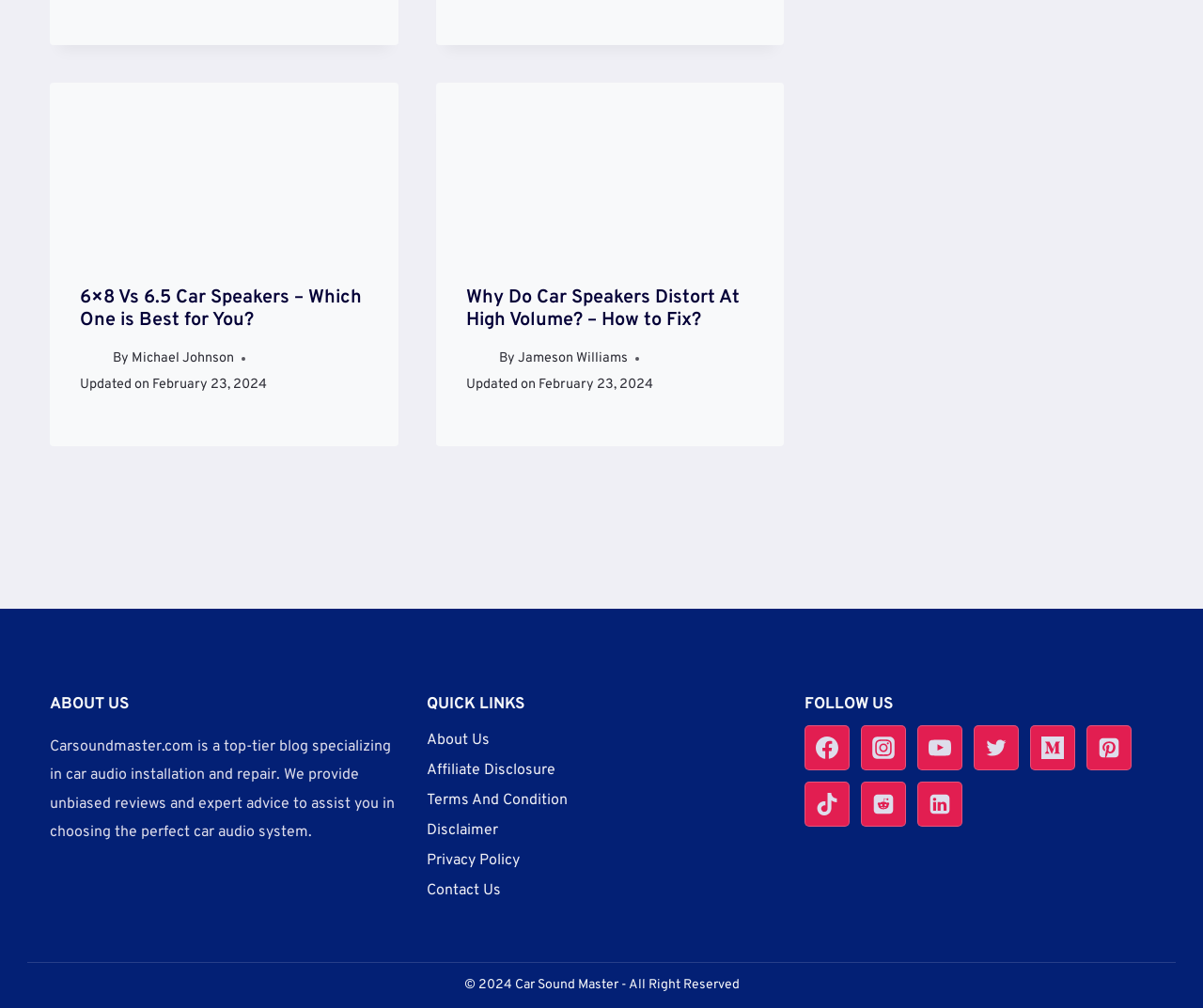Give a concise answer using only one word or phrase for this question:
Who is the author of the second article?

Jameson Williams